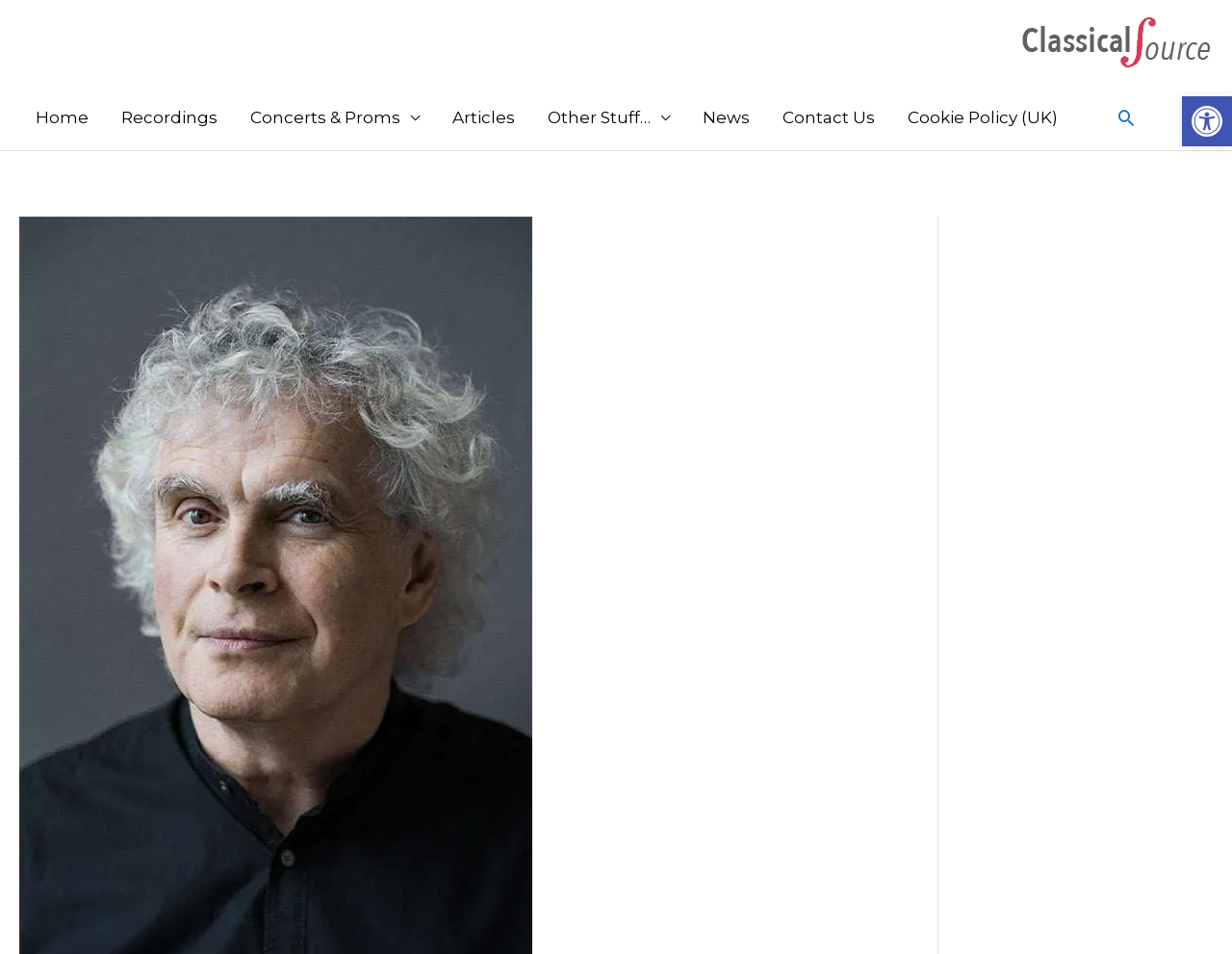Refer to the image and provide an in-depth answer to the question:
Is there a search function on the page?

I found a link element with the description 'Search icon link' at the top right corner of the page, which suggests that there is a search function available on the page.